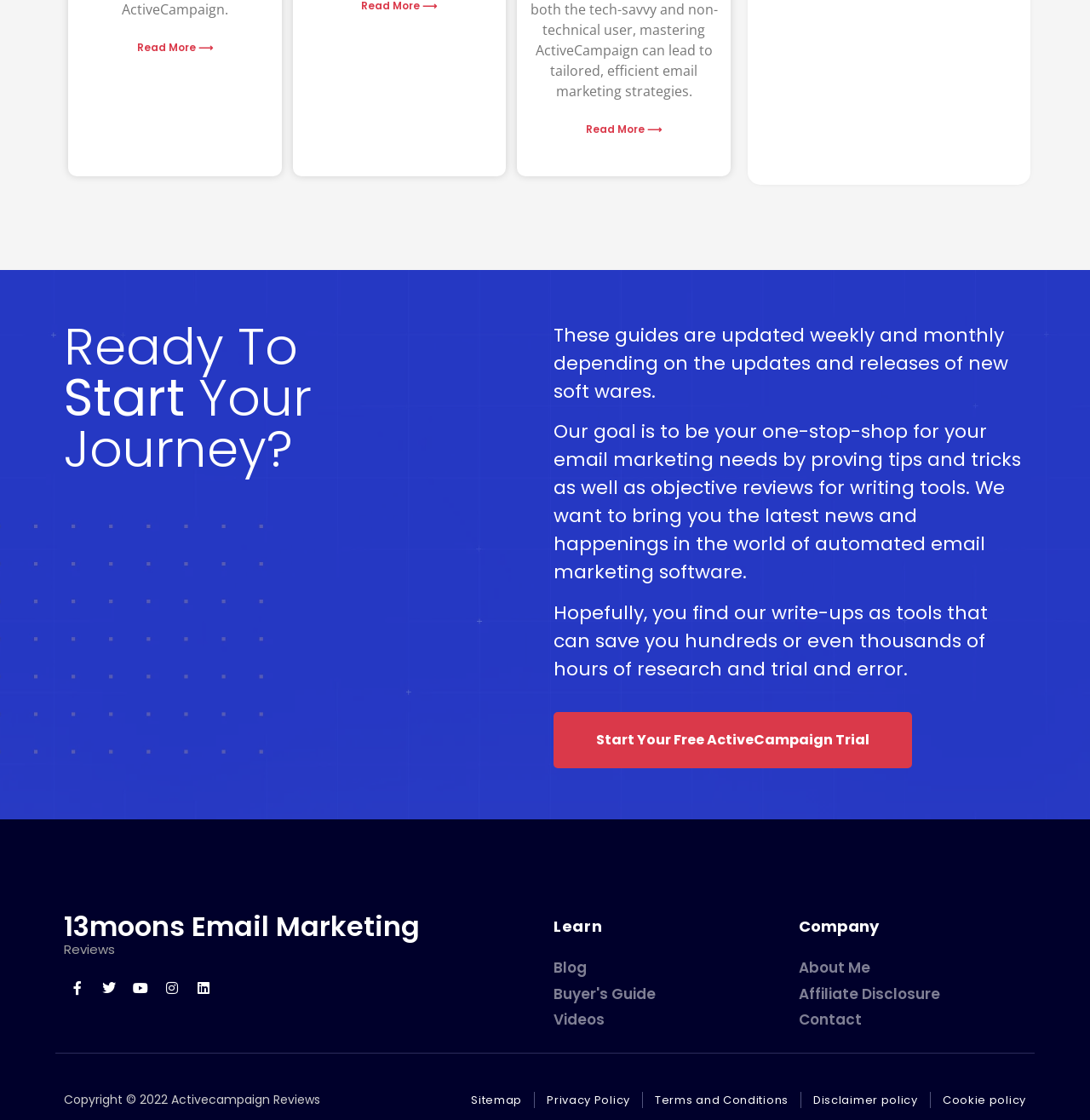How many main sections are available on this website?
Respond with a short answer, either a single word or a phrase, based on the image.

4